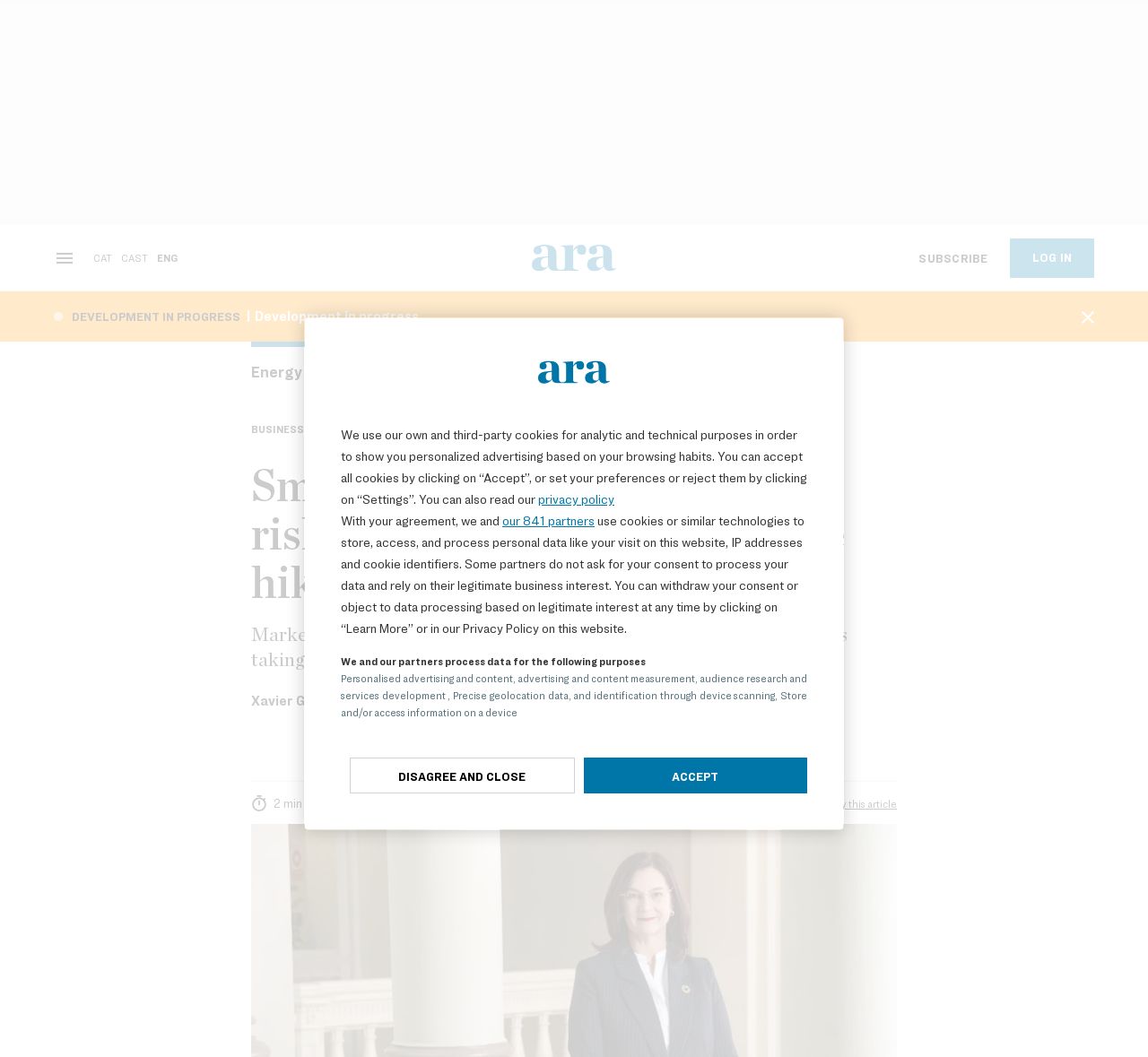Offer a meticulous caption that includes all visible features of the webpage.

This webpage appears to be a news article page. At the top, there is a logo and a navigation menu with links to "SUBSCRIBE", "LOG IN", and language options. Below the navigation menu, there is a prominent heading that reads "Small electricity companies at risk of bankruptcy due to price hikes" and a subheading that reads "Market regulator opens files on electricity companies that raised prices taking advantage of changes to electricity bill".

On the left side of the page, there is a dialog box with a title "Welcome to Diari Ara! Consent Management" that takes up about a quarter of the page. Inside the dialog box, there is a block of text explaining the website's use of cookies and data processing, followed by two buttons: "Disagree and close" and "Agree and close".

Below the dialog box, there is a section with a heading "Energy" and a date "28/09/2021". This section contains links to read the article in different languages and a verified translation link. There is also an image and a link to the author's name, Xavier Grau del Cerro.

The main content of the article is not explicitly stated, but it appears to be related to the energy market and electricity prices. There are several images scattered throughout the page, but their content is not described. At the bottom of the page, there is a section with several social media sharing icons and a "Give away this article" button.